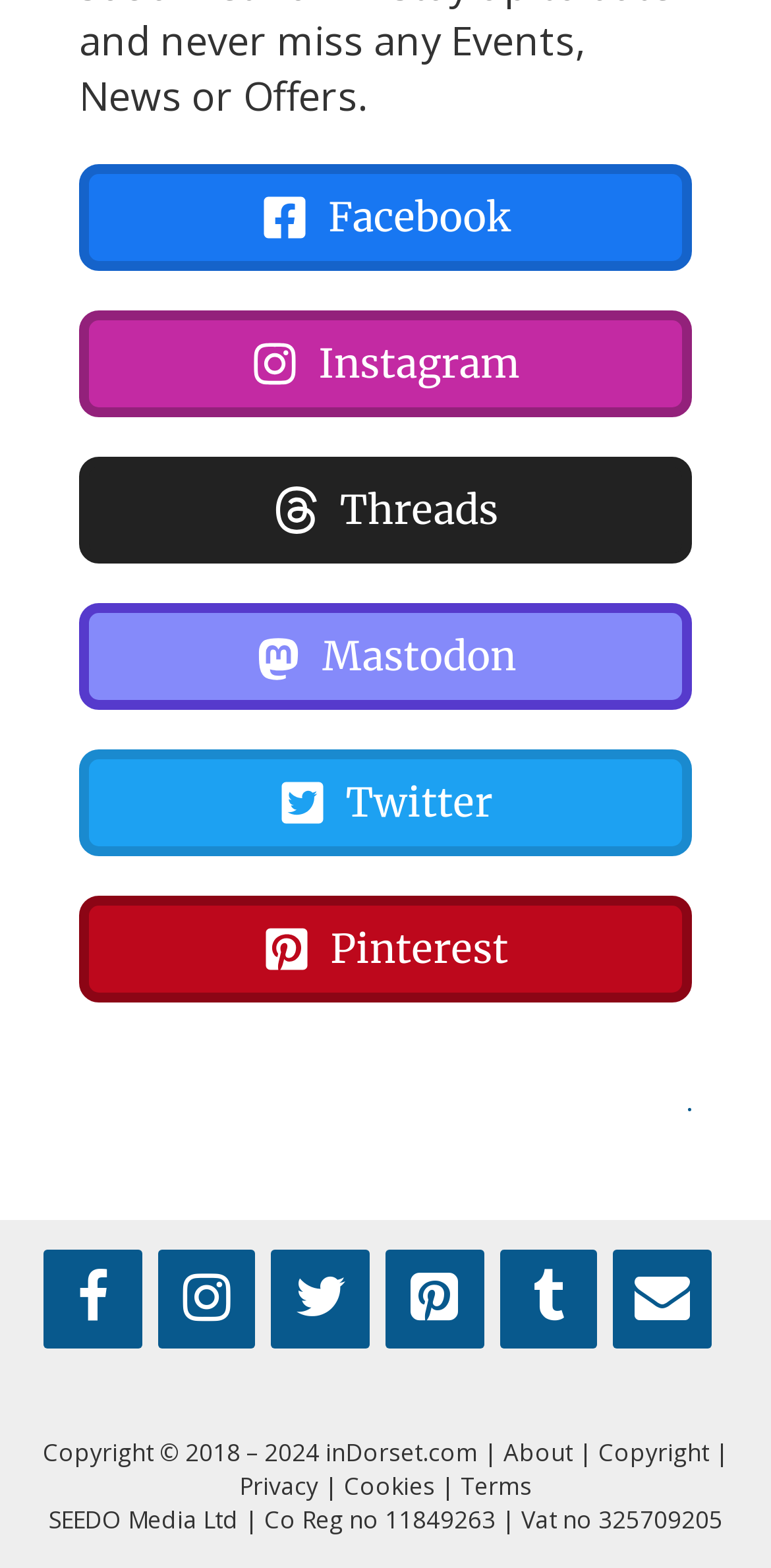Answer the question using only a single word or phrase: 
What is the company name mentioned at the bottom?

SEEDO Media Ltd